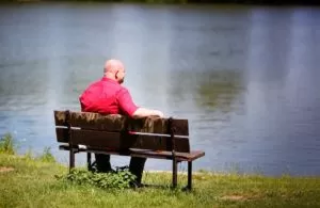Given the content of the image, can you provide a detailed answer to the question?
What surrounds the individual?

The image depicts the individual sitting on a wooden bench surrounded by lush green grass, which creates a peaceful and serene atmosphere.